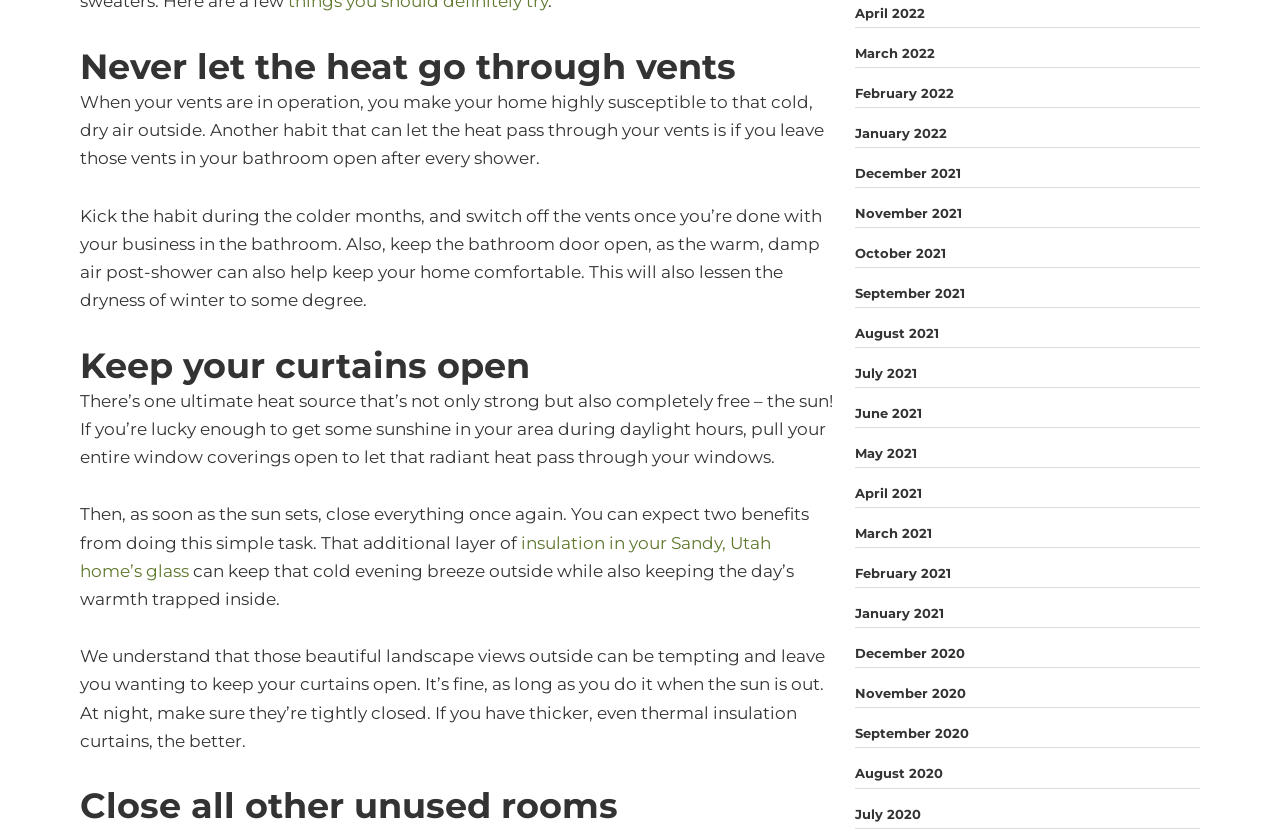What is the first tip to keep your home warm?
Please respond to the question with a detailed and thorough explanation.

The first heading on the webpage is 'Never let the heat go through vents', which suggests that this is the first tip to keep your home warm. The corresponding StaticText element explains that keeping vents in the bathroom open after a shower can let cold air in, and suggests closing them to keep the warm air in.